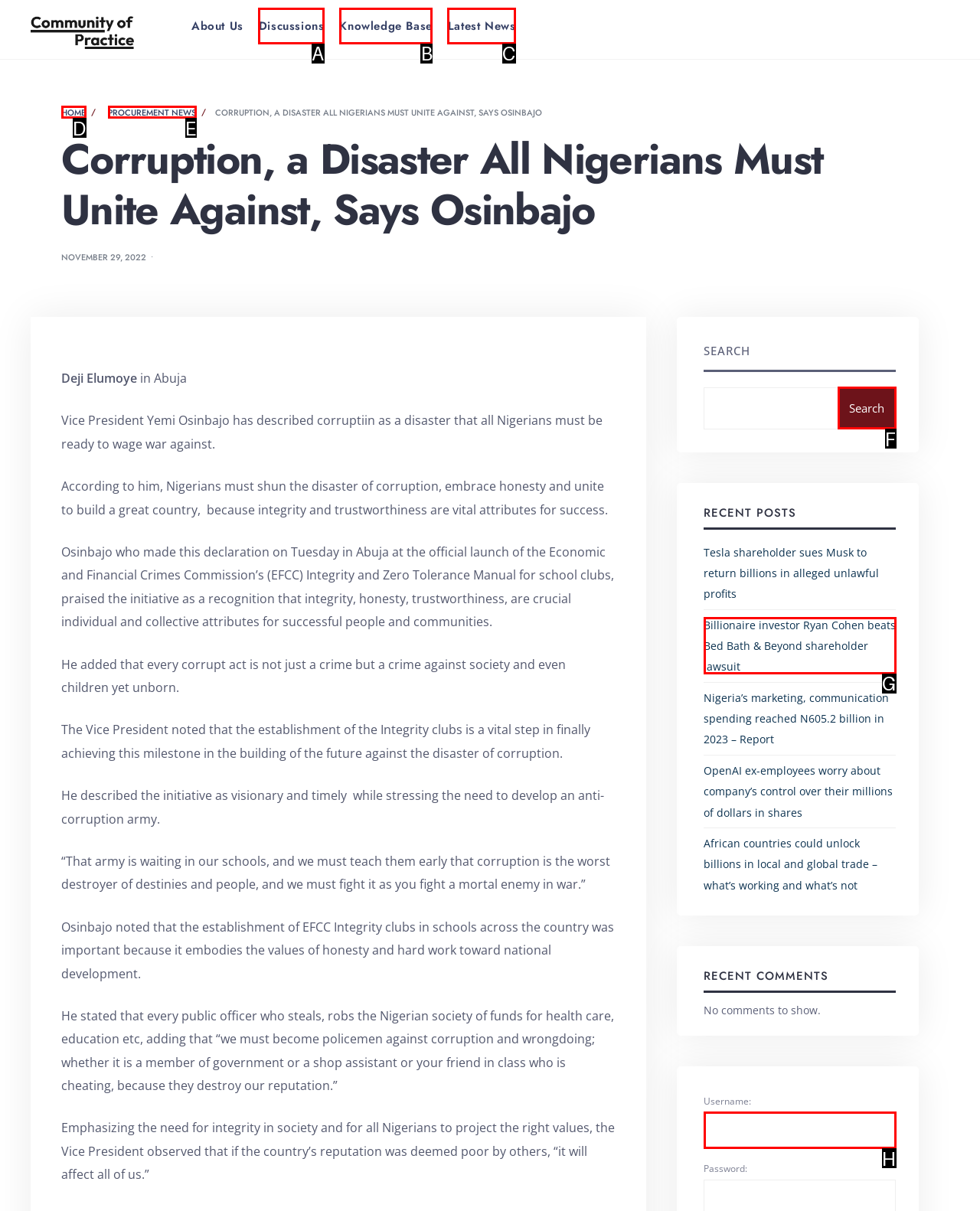Find the option that matches this description: parent_node: Username: name="log"
Provide the matching option's letter directly.

H